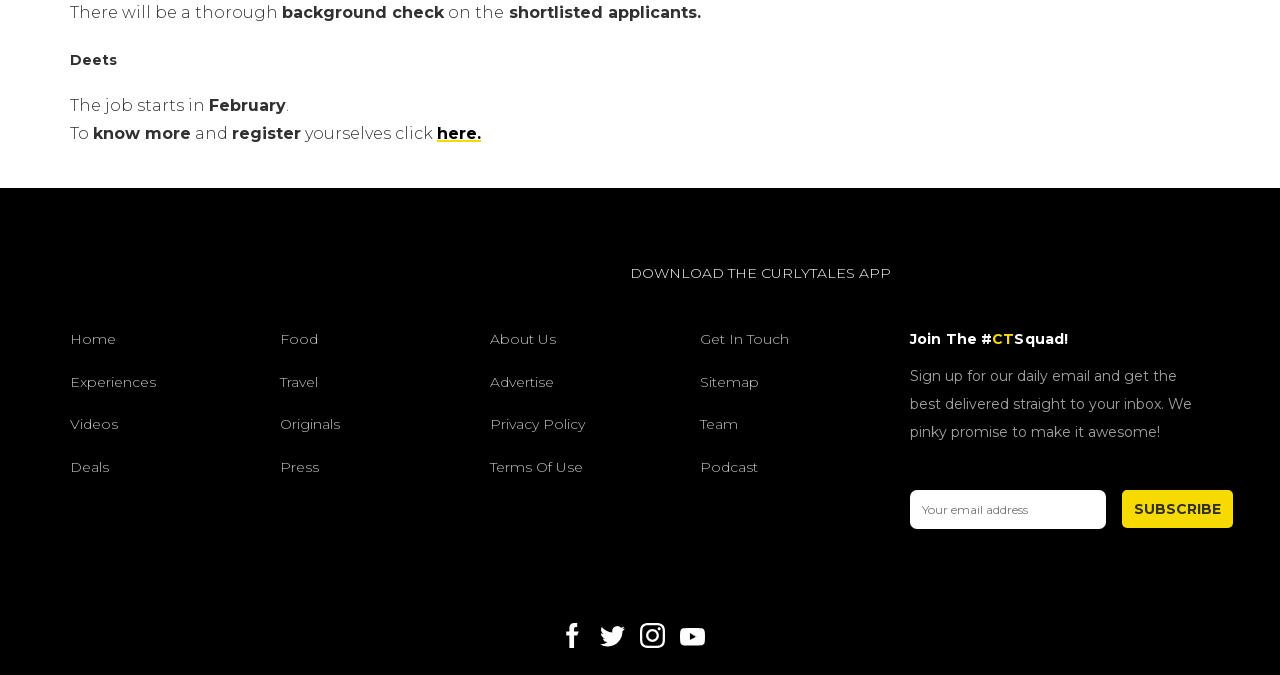Find the bounding box coordinates of the area that needs to be clicked in order to achieve the following instruction: "Download the Curly Tales App". The coordinates should be specified as four float numbers between 0 and 1, i.e., [left, top, right, bottom].

[0.704, 0.369, 0.821, 0.441]